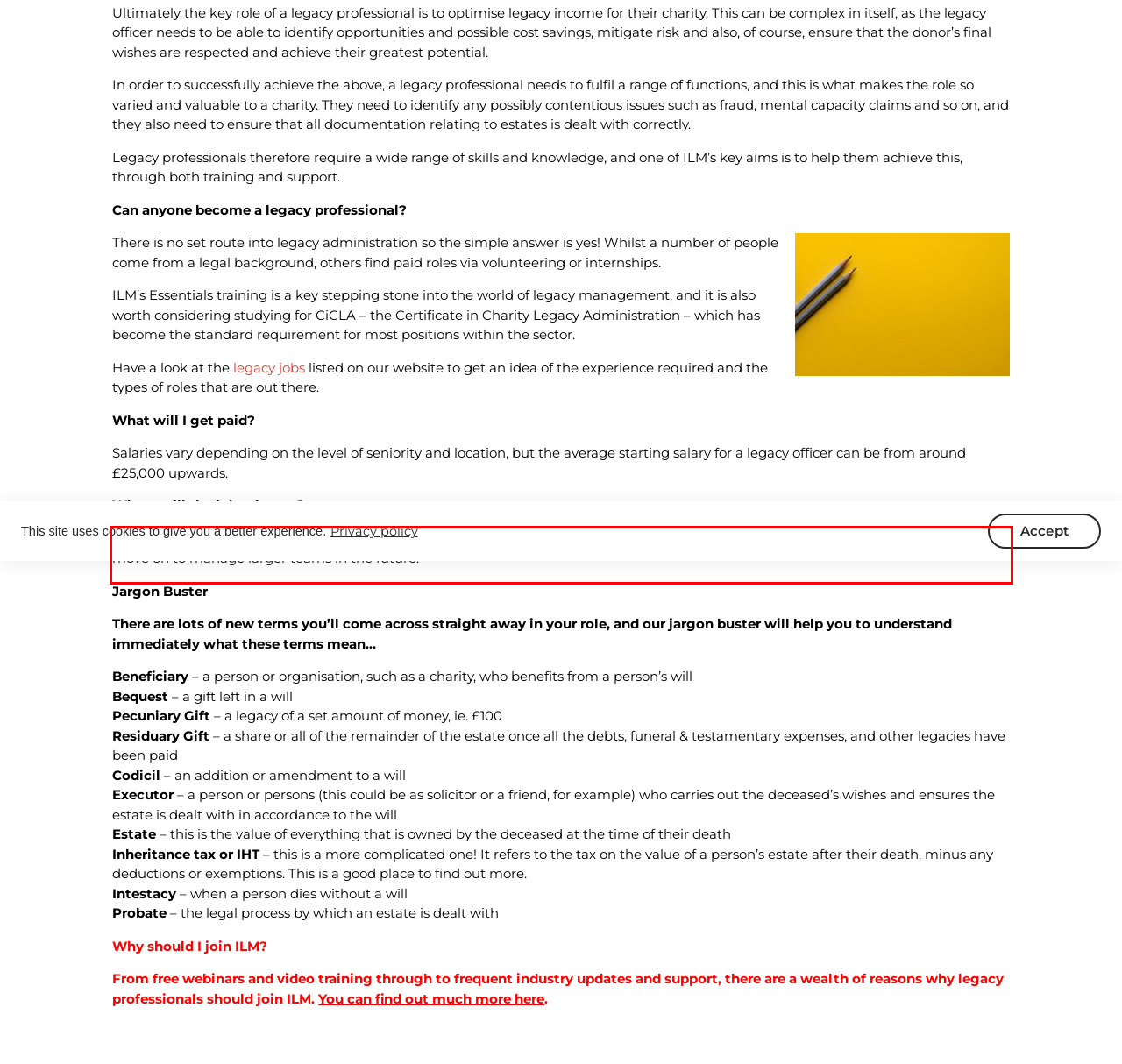You are provided with a screenshot of a webpage featuring a red rectangle bounding box. Extract the text content within this red bounding box using OCR.

Many legacy officers work for various charities and those who start as an officer at a smaller charity might find there are opportunities to move on to manage larger teams in the future.